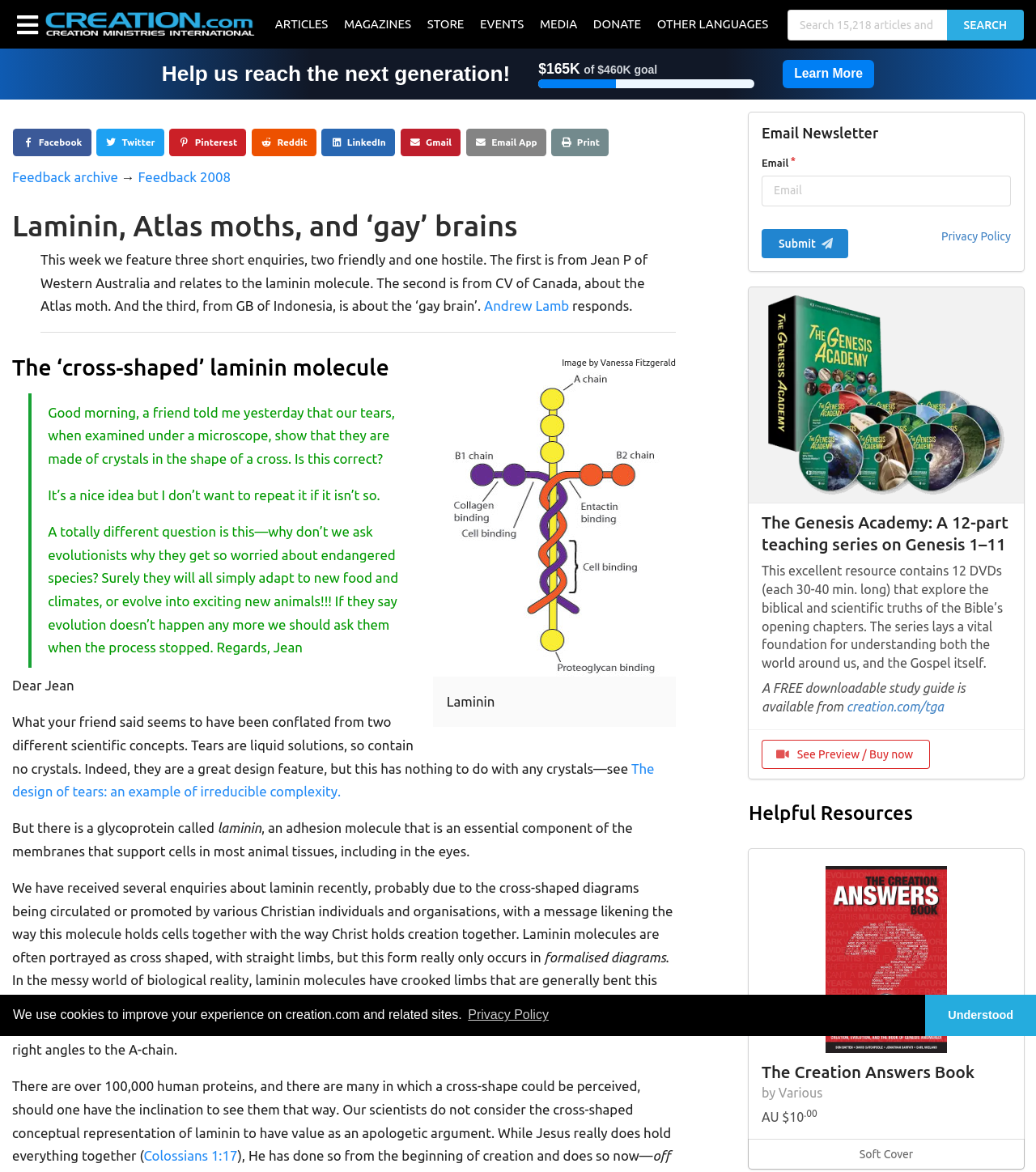Locate the bounding box coordinates of the segment that needs to be clicked to meet this instruction: "Learn more about cookies".

[0.449, 0.856, 0.532, 0.877]